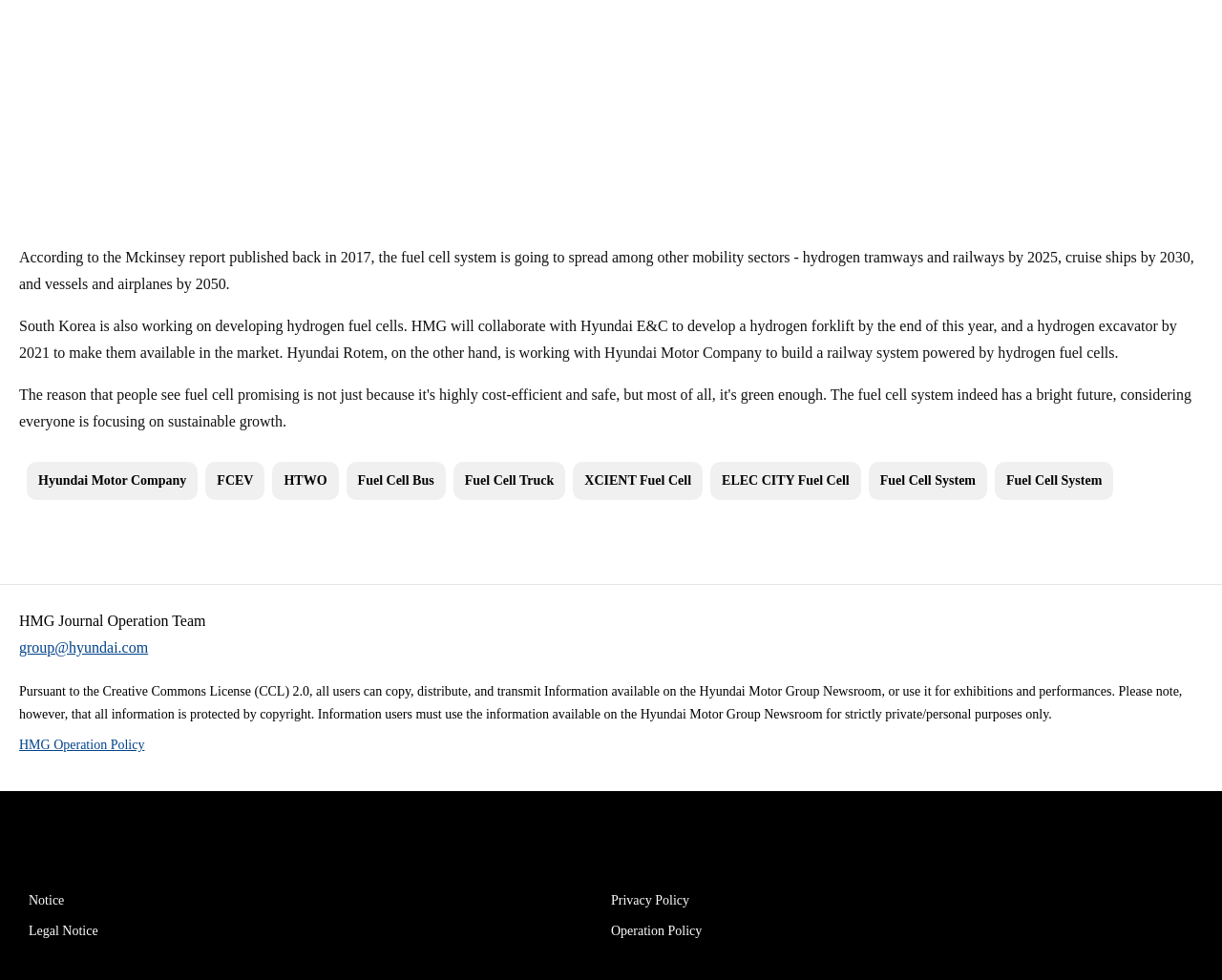Find and provide the bounding box coordinates for the UI element described with: "group@hyundai.com".

[0.016, 0.647, 0.984, 0.675]